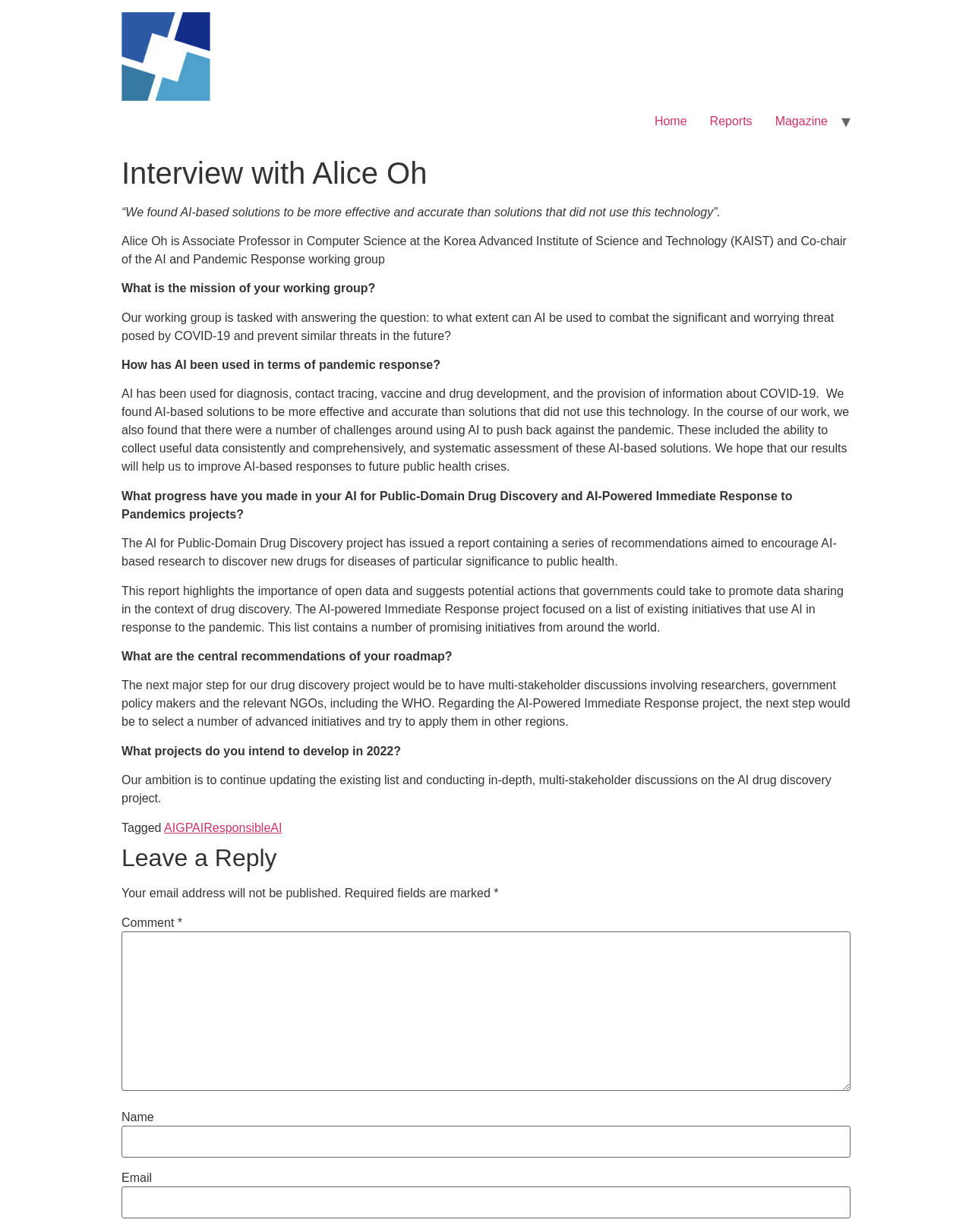Find the bounding box coordinates corresponding to the UI element with the description: "parent_node: Name name="author"". The coordinates should be formatted as [left, top, right, bottom], with values as floats between 0 and 1.

[0.125, 0.914, 0.875, 0.939]